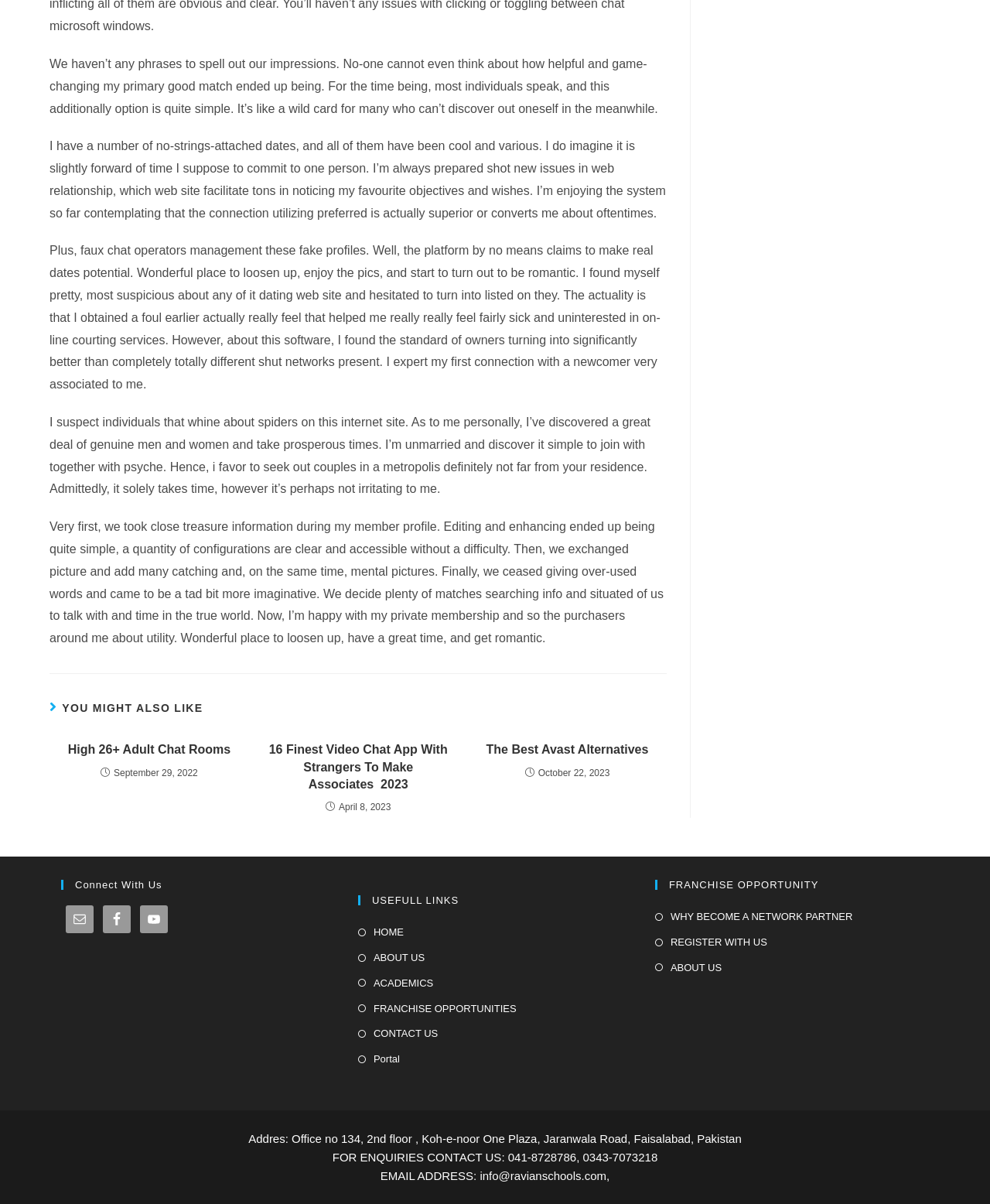Observe the image and answer the following question in detail: How many social media links are listed in the 'Connect With Us' section?

I counted the number of link elements inside the 'Connect With Us' section, and there are three social media links listed: Email, Facebook, and YouTube.